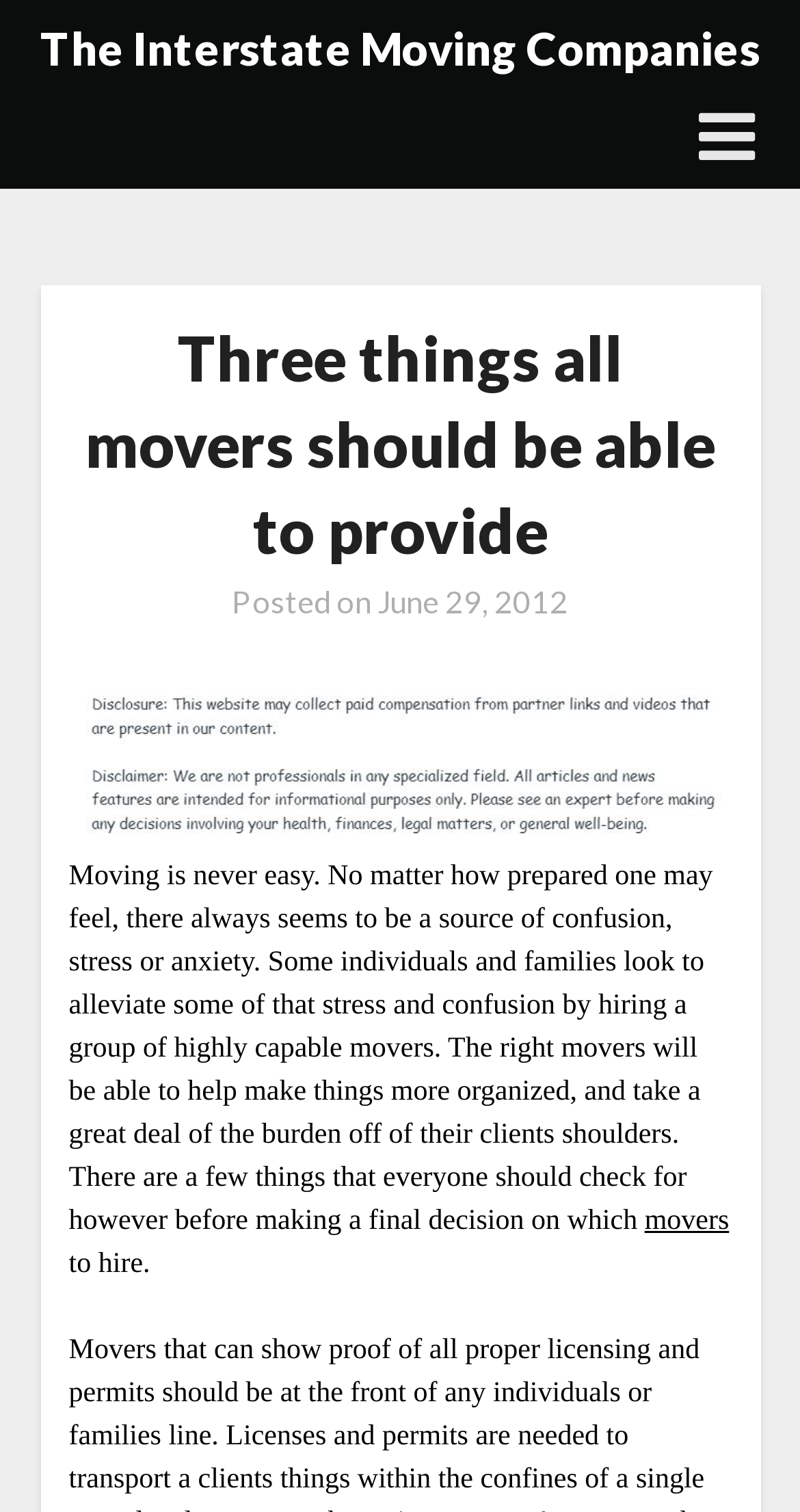With reference to the image, please provide a detailed answer to the following question: What should one check for before hiring a moving company?

The article mentions that there are a few things that everyone should check for before making a final decision on which moving company to hire, although it does not specify what those things are.